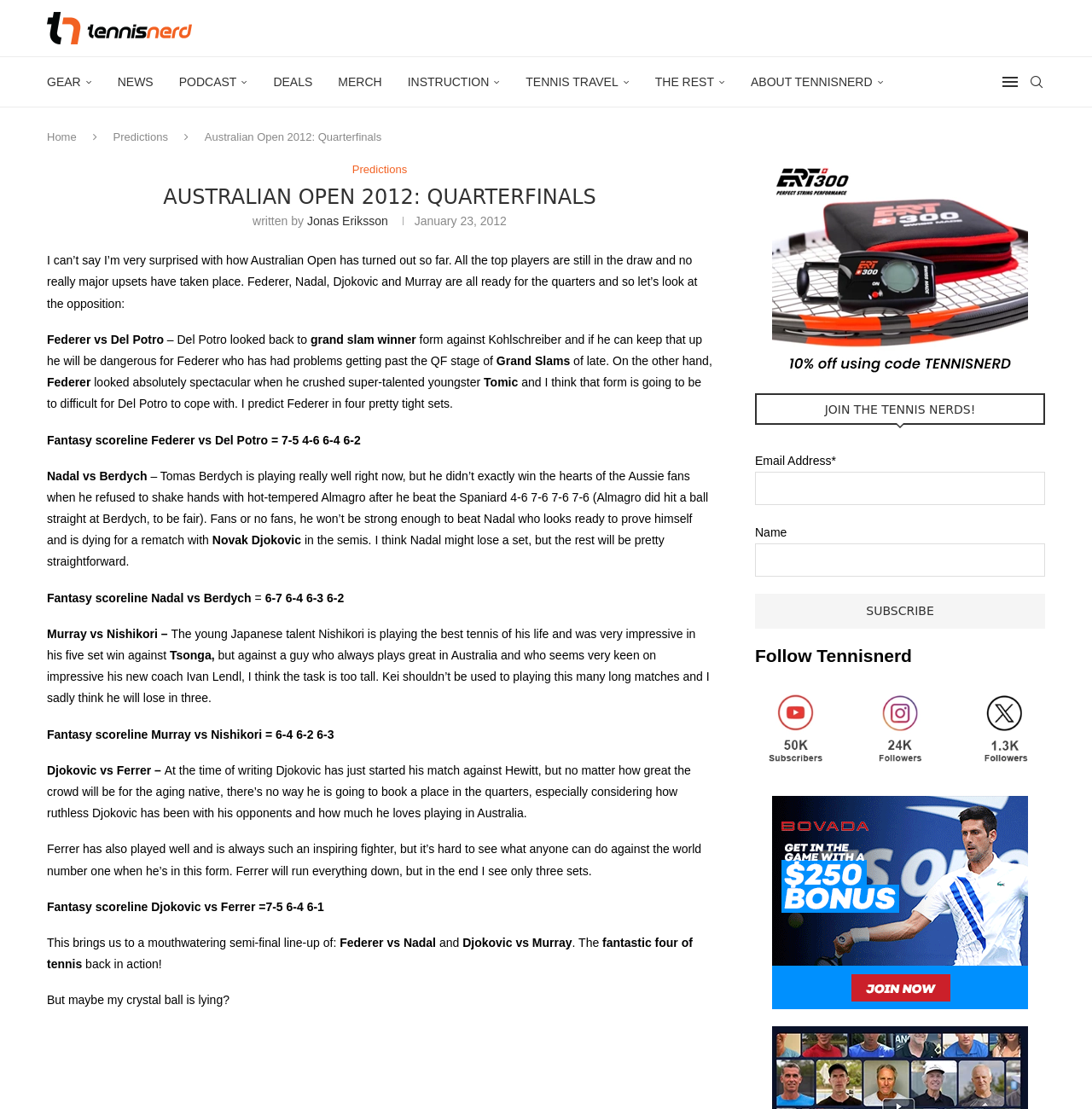What is the title of the article?
Please ensure your answer is as detailed and informative as possible.

The title of the article can be found in the StaticText element with the text 'Australian Open 2012: Quarterfinals' at the top of the webpage, which is a clear indication of the article's title.